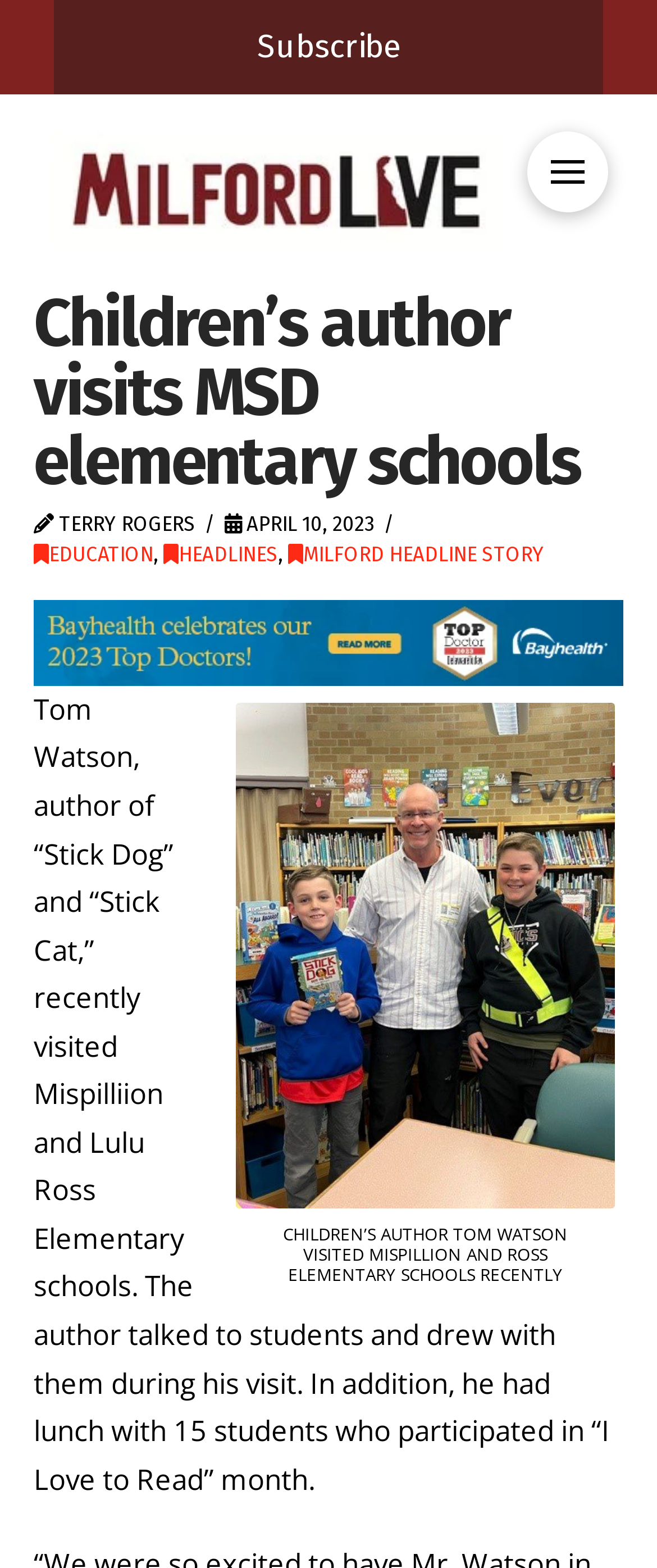Please extract the primary headline from the webpage.

Children’s author visits MSD elementary schools